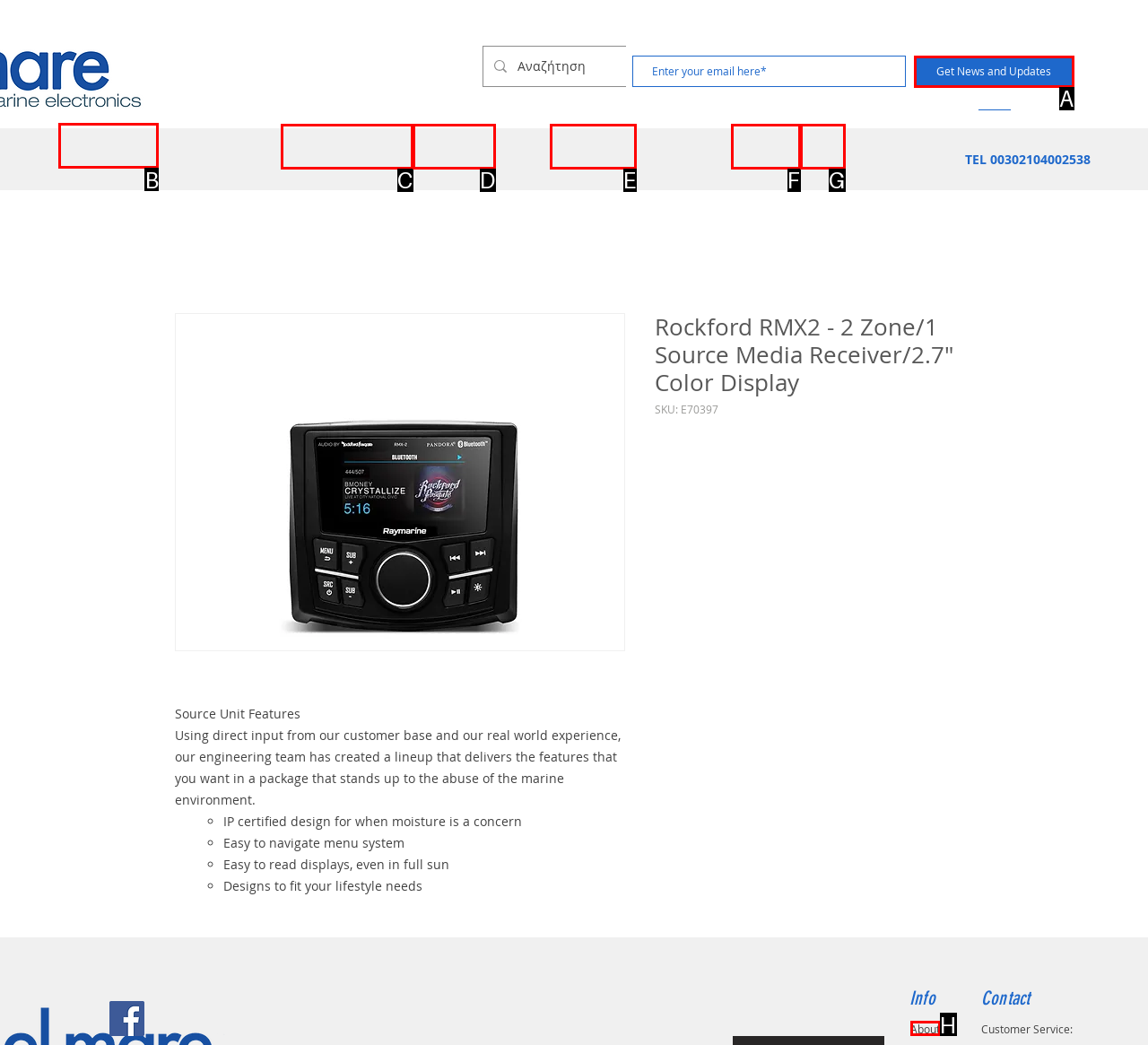Identify the HTML element to click to fulfill this task: Go to Αρχική Σελίδα
Answer with the letter from the given choices.

B